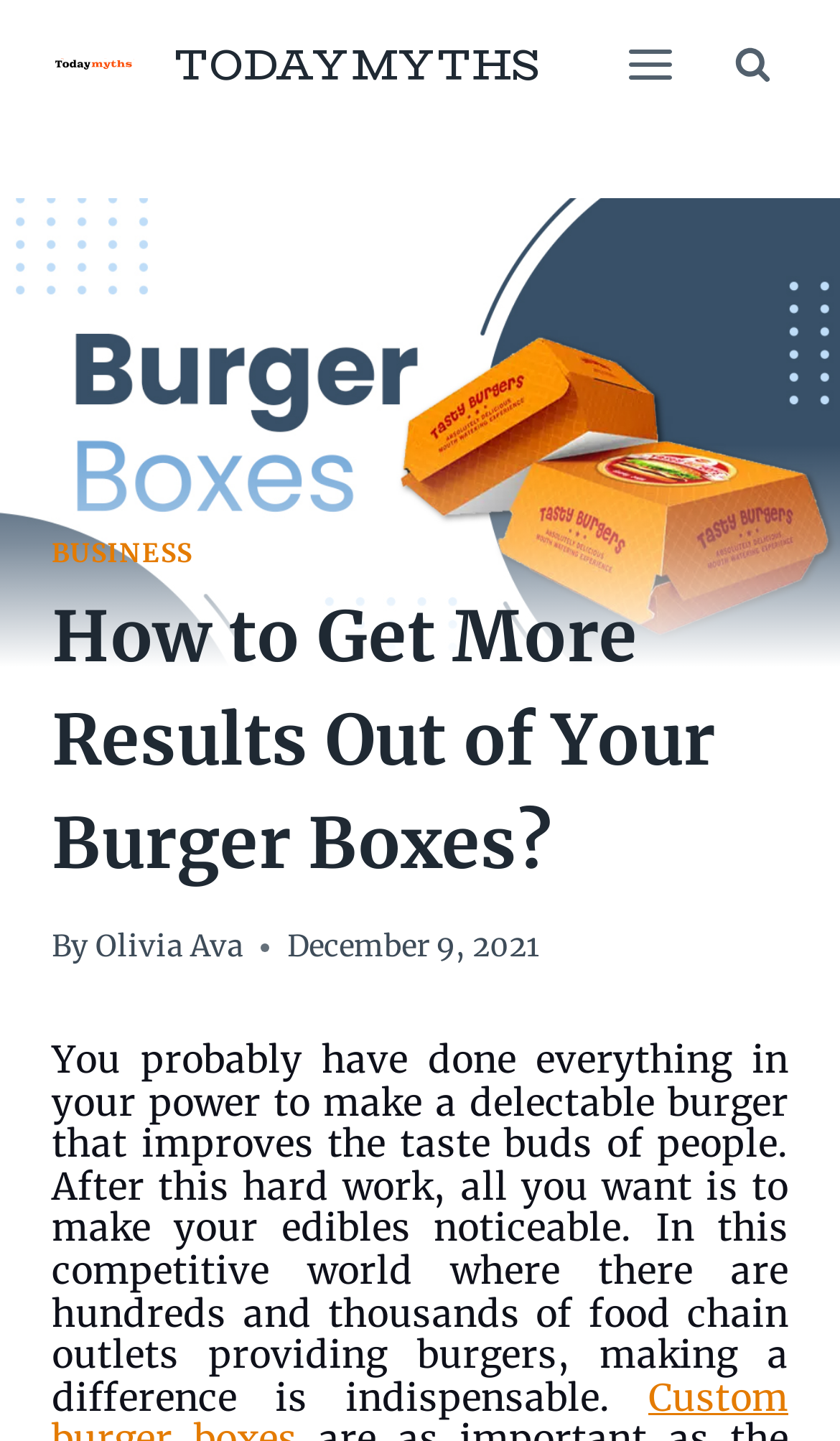Carefully examine the image and provide an in-depth answer to the question: What is the purpose of the button at the bottom right corner?

The button at the bottom right corner of the webpage is labeled 'Scroll to top', which suggests that its purpose is to allow users to quickly scroll back to the top of the webpage.